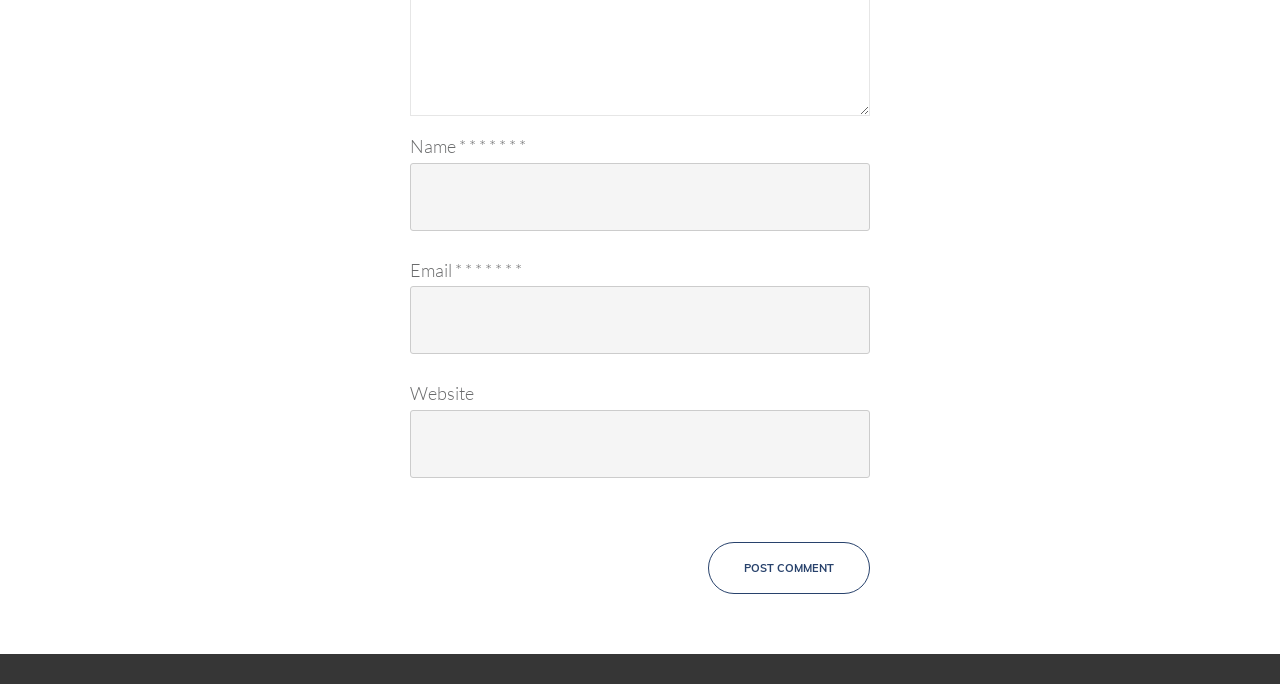What is the label above the third textbox?
Please provide a single word or phrase answer based on the image.

Website